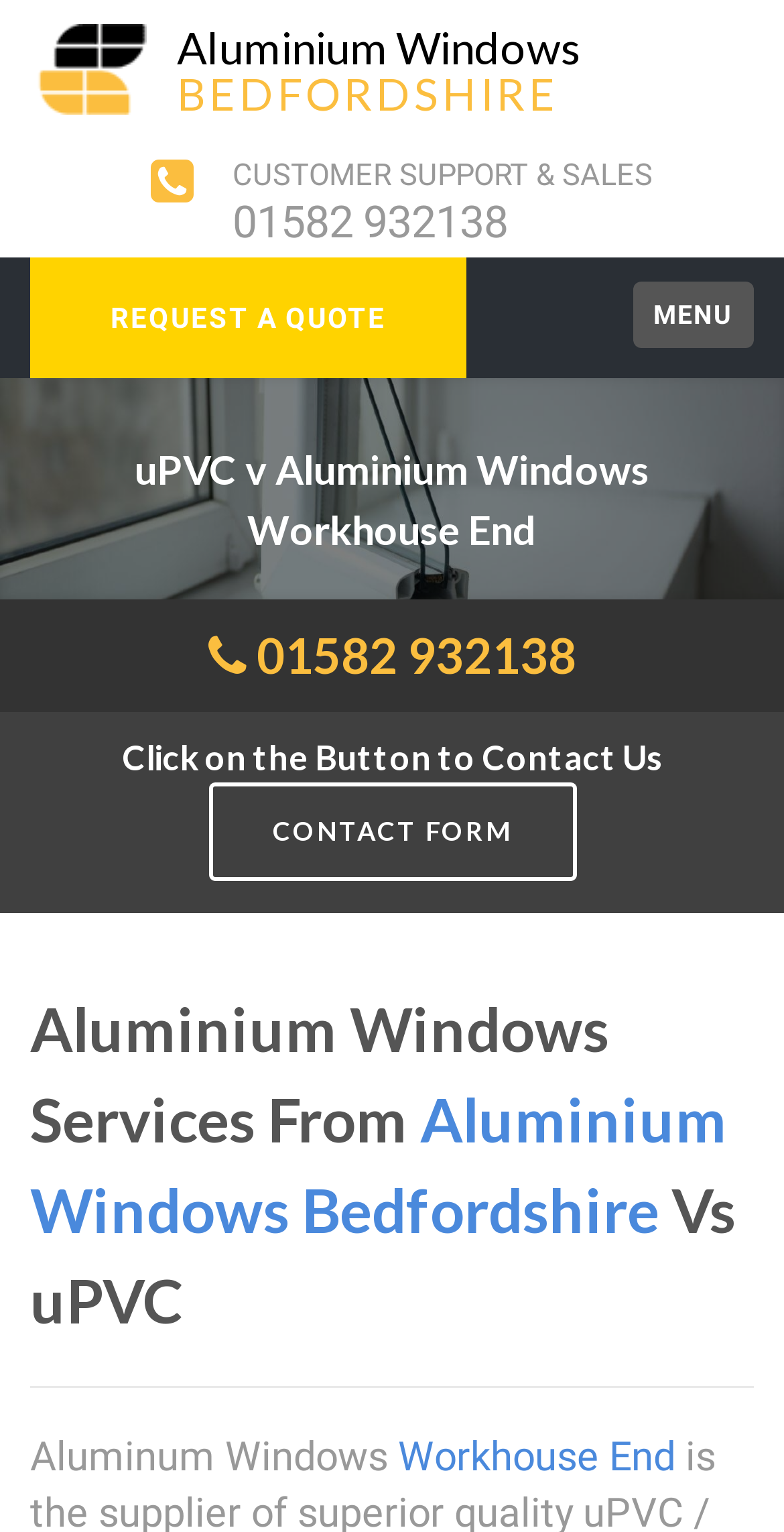What is the difference between the two types of windows discussed on the webpage?
Look at the screenshot and respond with a single word or phrase.

uPVC and Aluminium